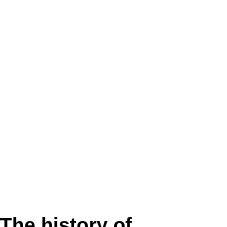Respond to the question below with a single word or phrase:
What is Pattern #5352?

Best-selling resilient flooring pattern